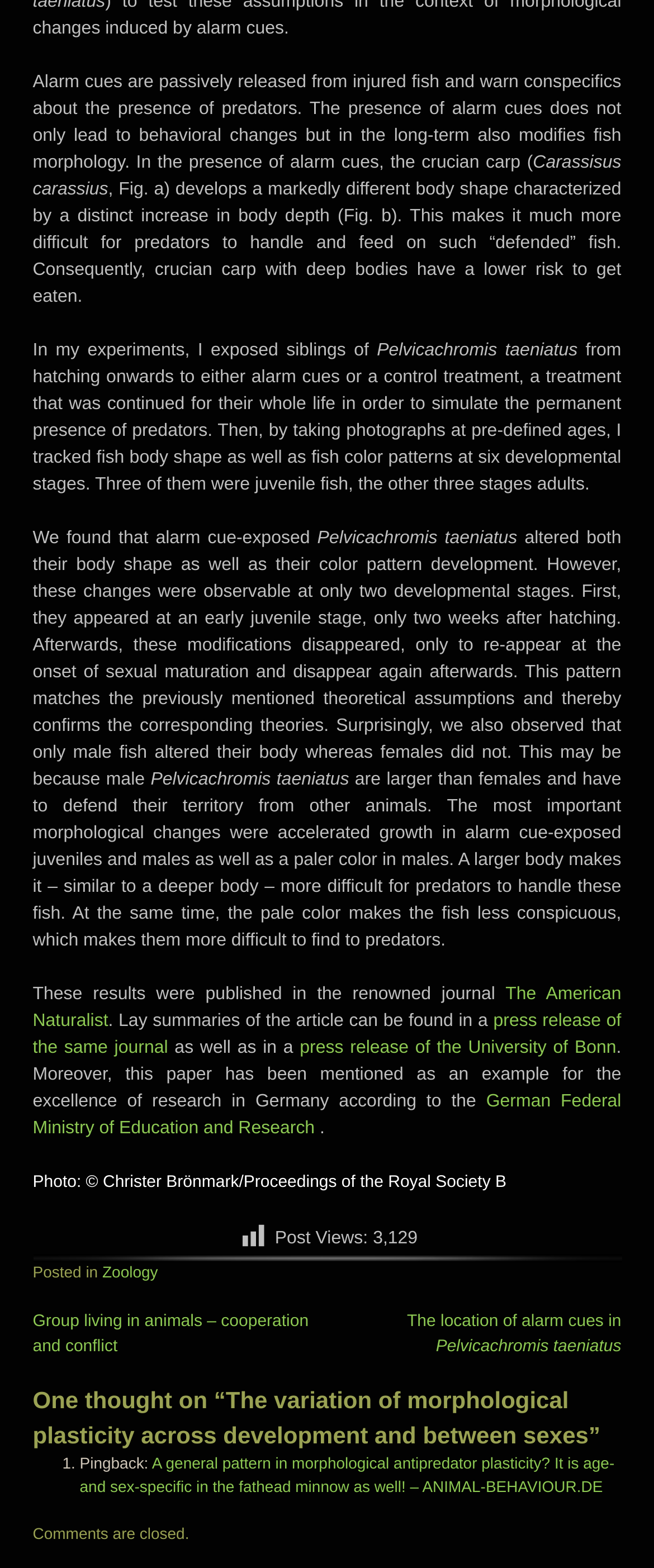Identify the bounding box of the UI element that matches this description: "Zoology".

[0.156, 0.806, 0.242, 0.817]